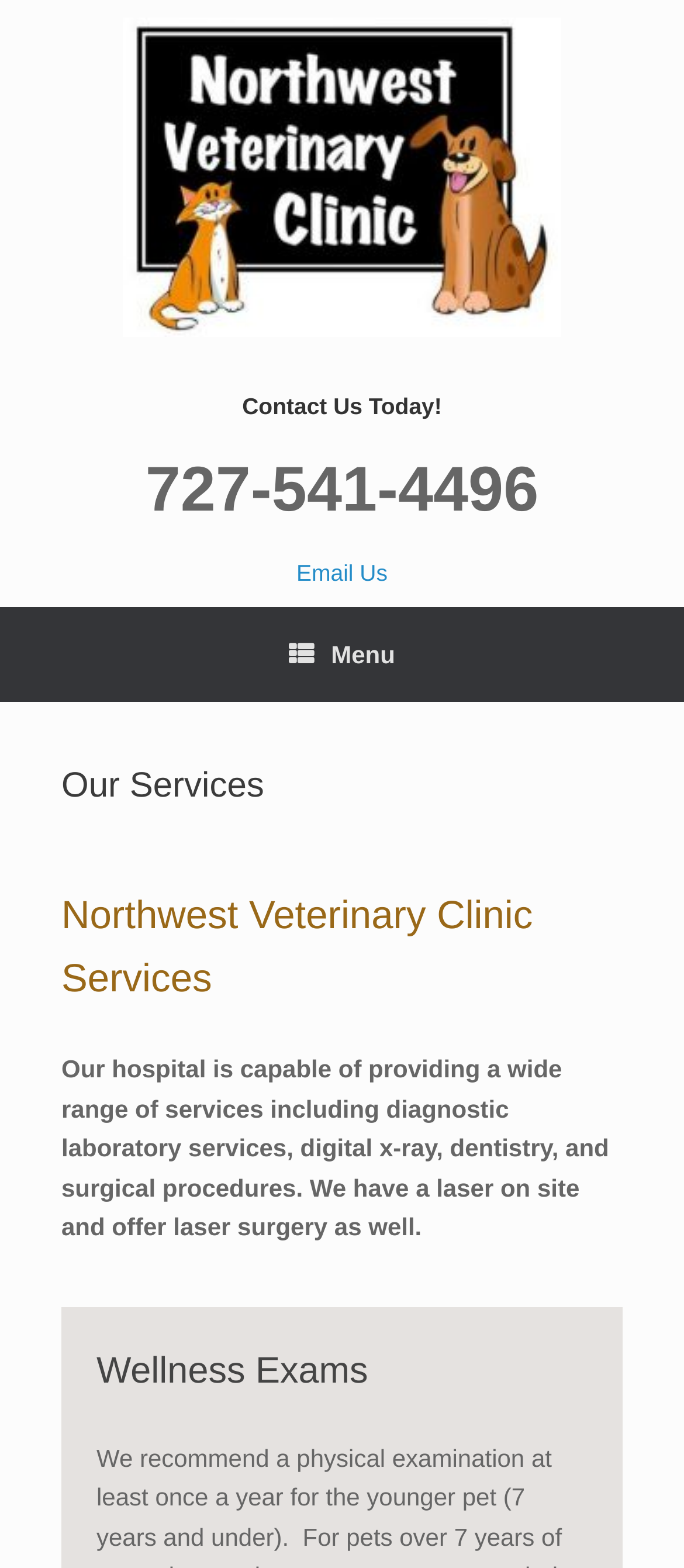Respond to the question below with a single word or phrase:
What is the phone number to contact the clinic?

727-541-4496